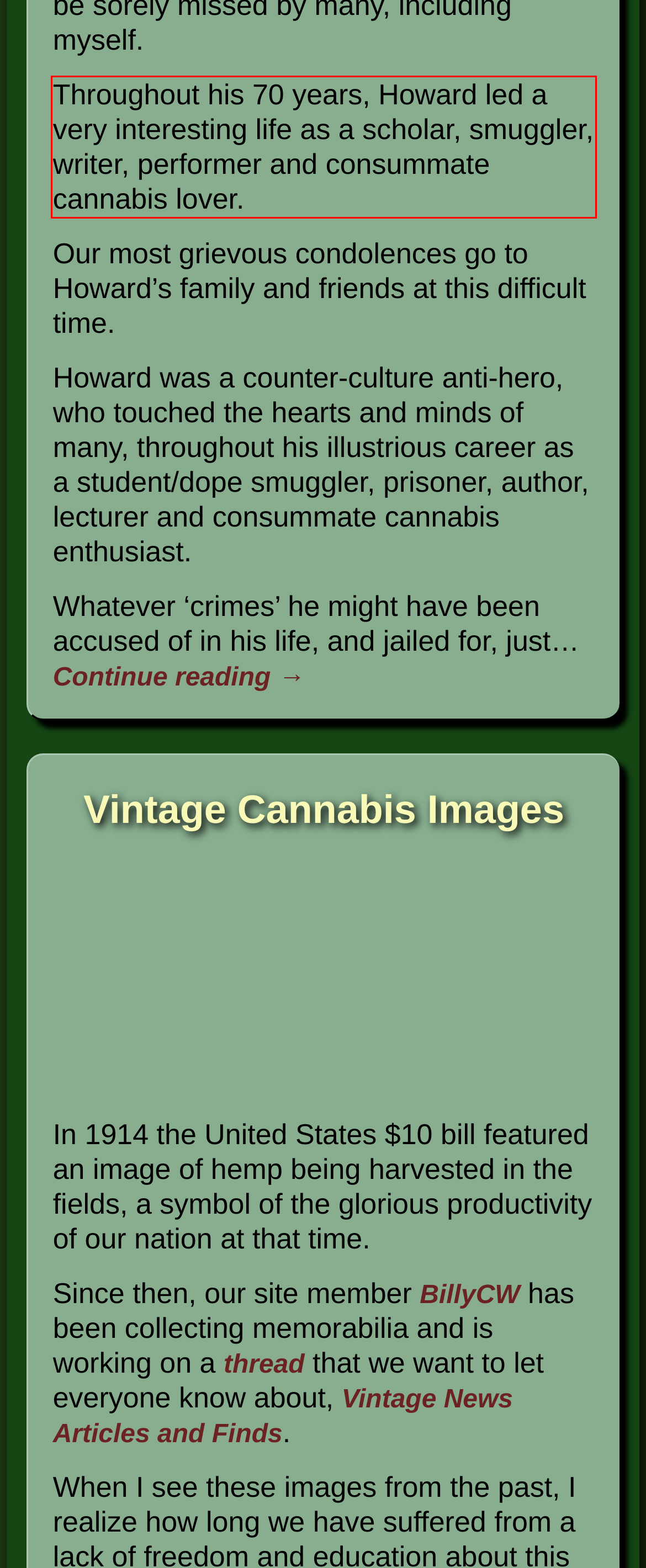You have a screenshot of a webpage where a UI element is enclosed in a red rectangle. Perform OCR to capture the text inside this red rectangle.

Throughout his 70 years, Howard led a very interesting life as a scholar, smuggler, writer, performer and consummate cannabis lover.